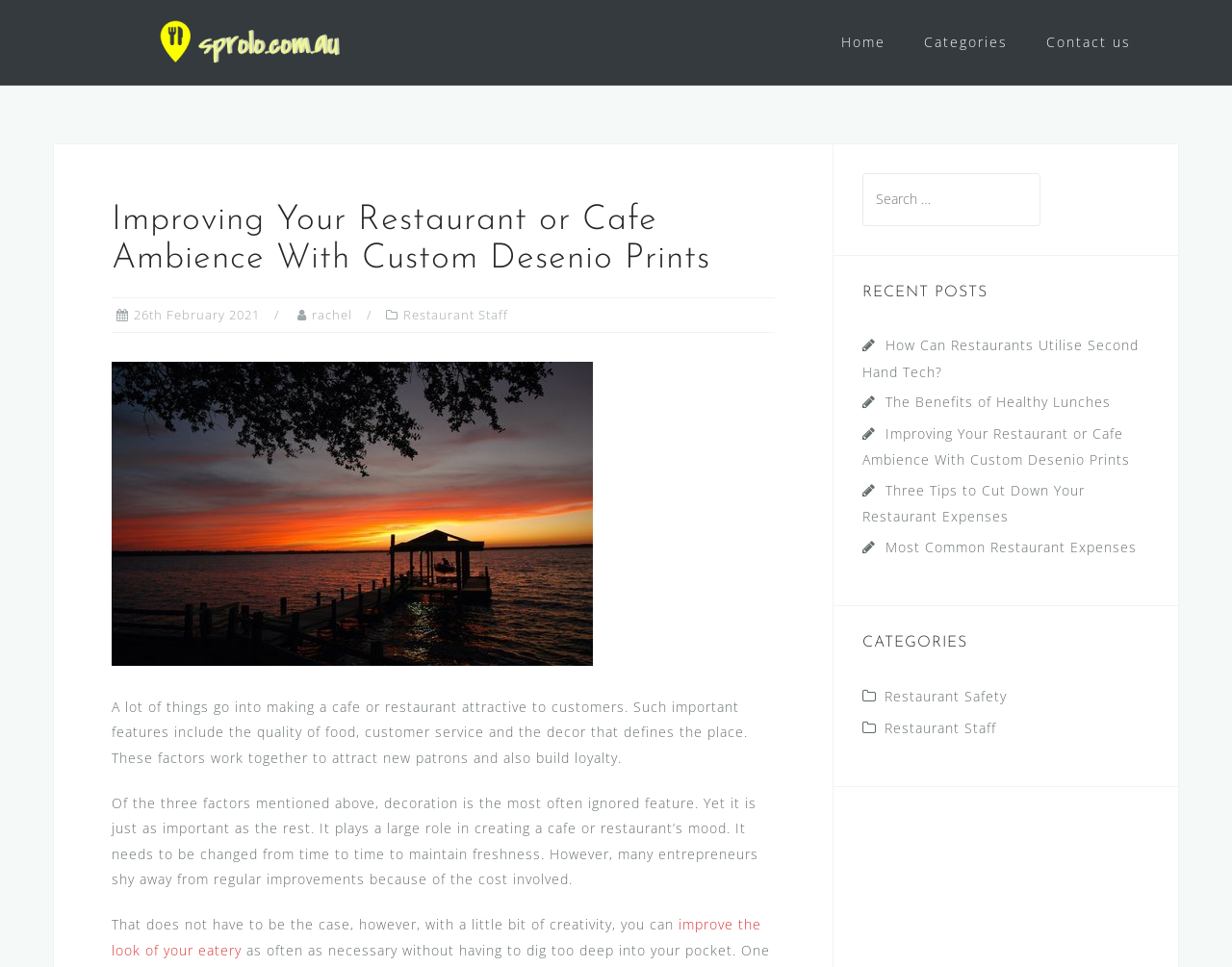Determine the bounding box coordinates of the region to click in order to accomplish the following instruction: "view category about restaurant staff". Provide the coordinates as four float numbers between 0 and 1, specifically [left, top, right, bottom].

[0.718, 0.743, 0.809, 0.762]